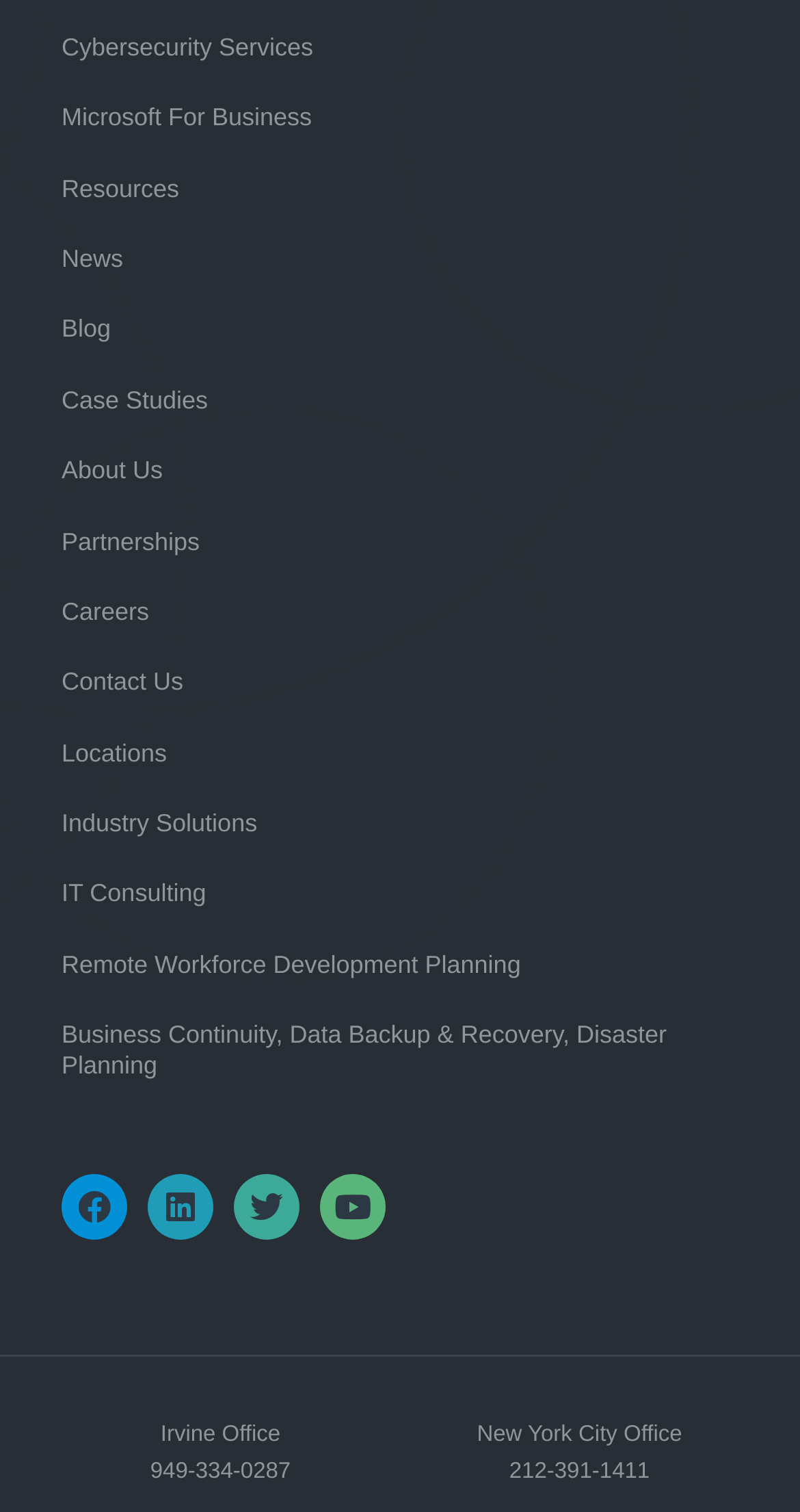Please respond to the question with a concise word or phrase:
How many social media links are there?

4